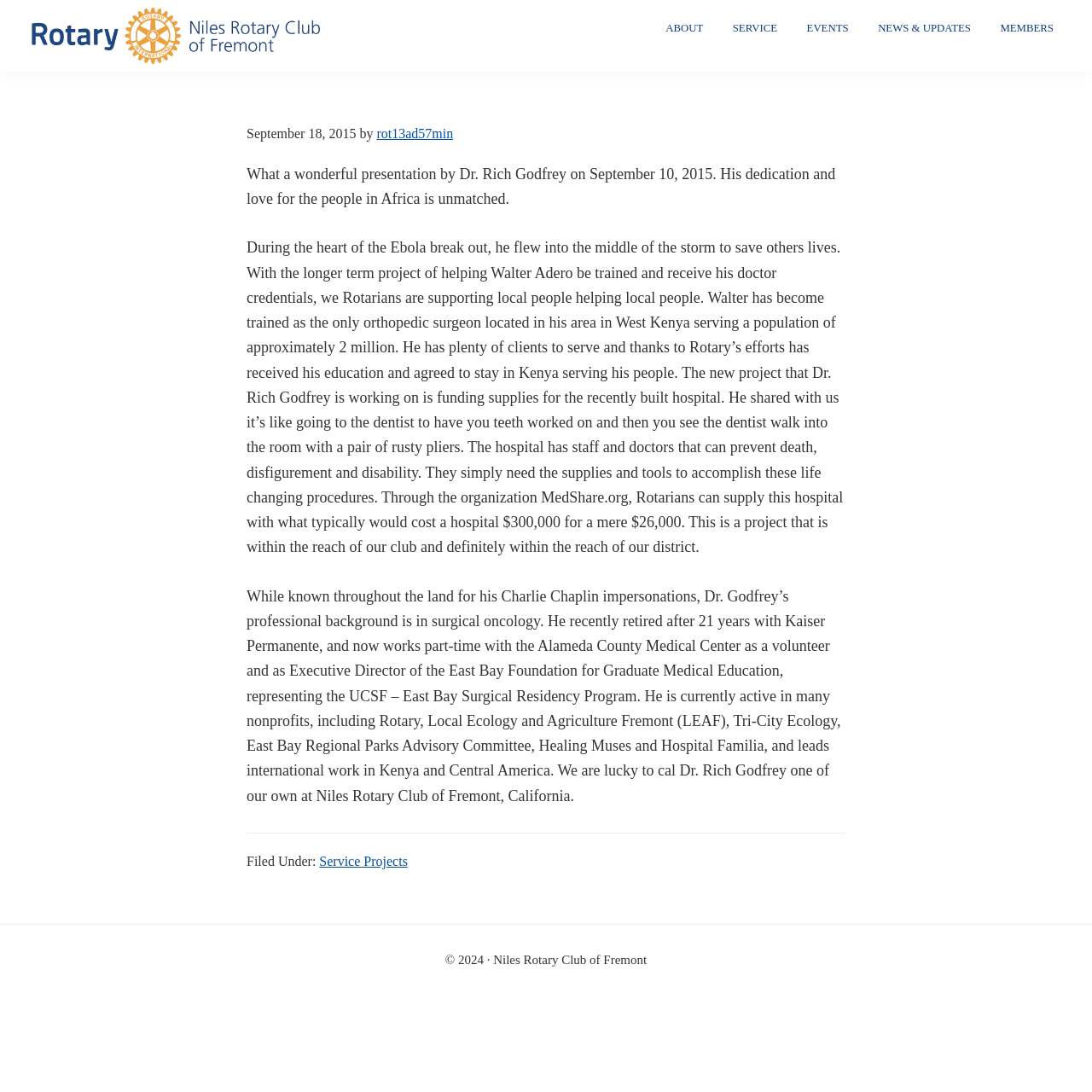What is the name of the organization Dr. Godfrey is working with to fund hospital supplies?
Based on the image, please offer an in-depth response to the question.

I found this information in the article section of the webpage, where it is mentioned that 'Through the organization MedShare.org, Rotarians can supply this hospital with what typically would cost a hospital $300,000 for a mere $26,000.'